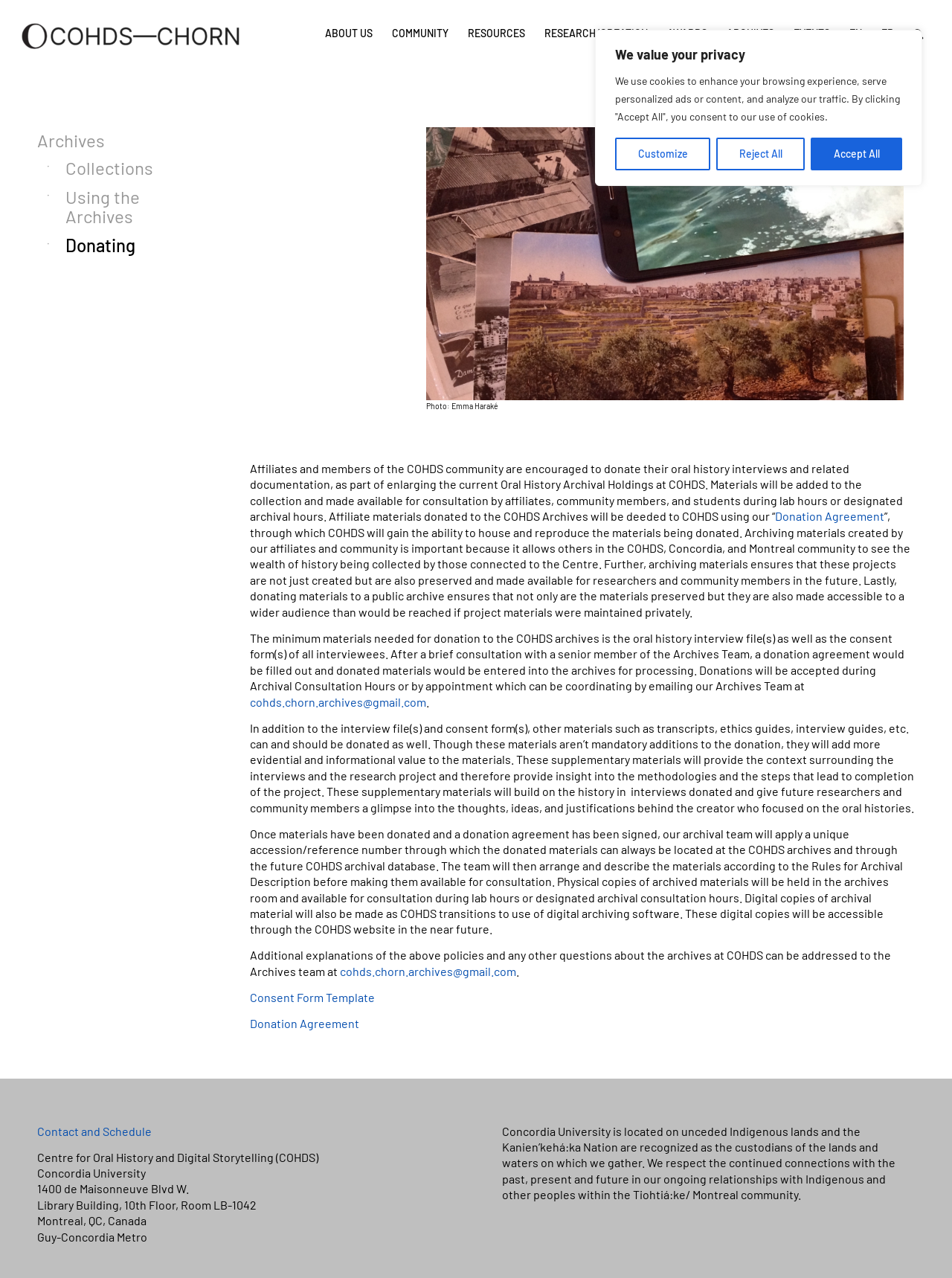Locate the bounding box coordinates of the clickable region to complete the following instruction: "Click the Donating link."

[0.039, 0.058, 0.961, 0.093]